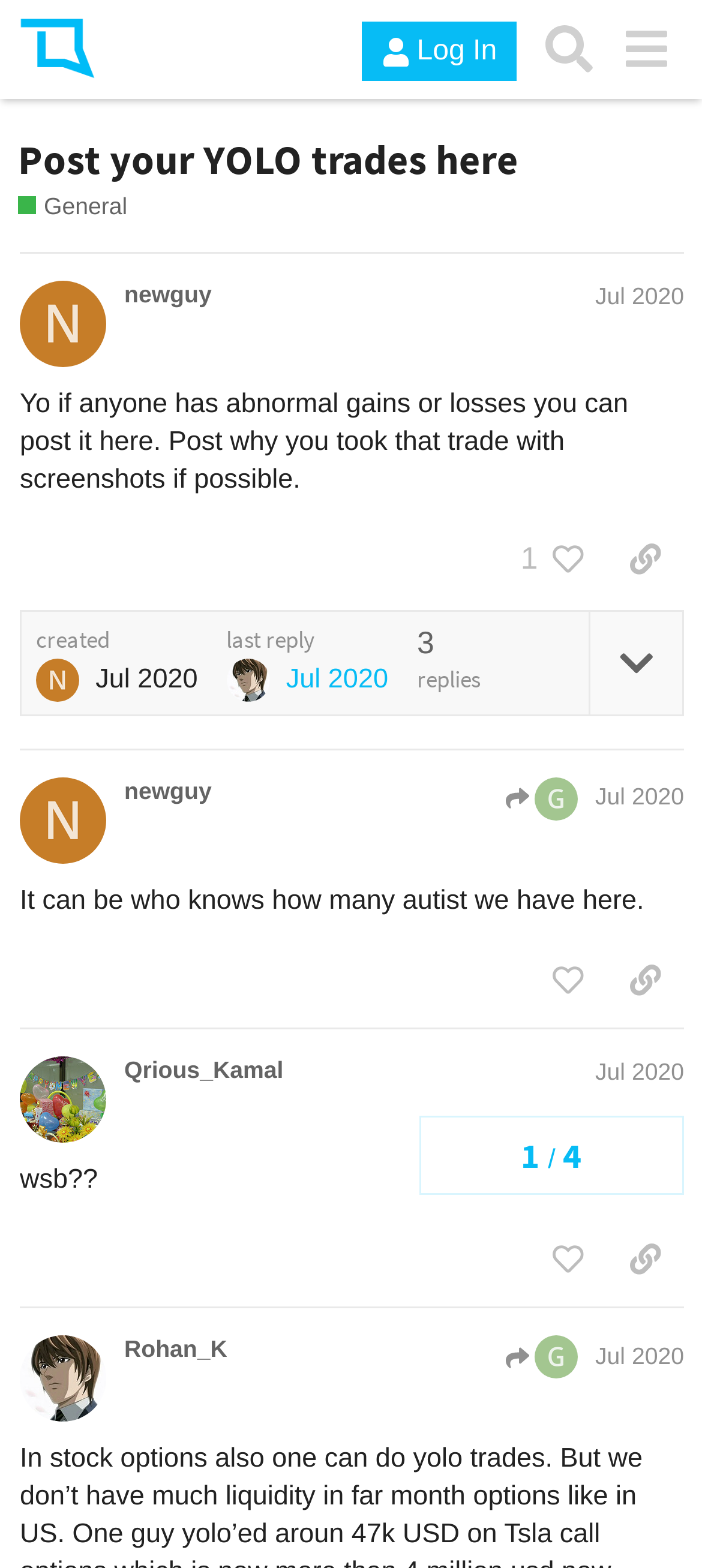How many replies are there in the first post?
Look at the image and respond with a one-word or short-phrase answer.

No replies